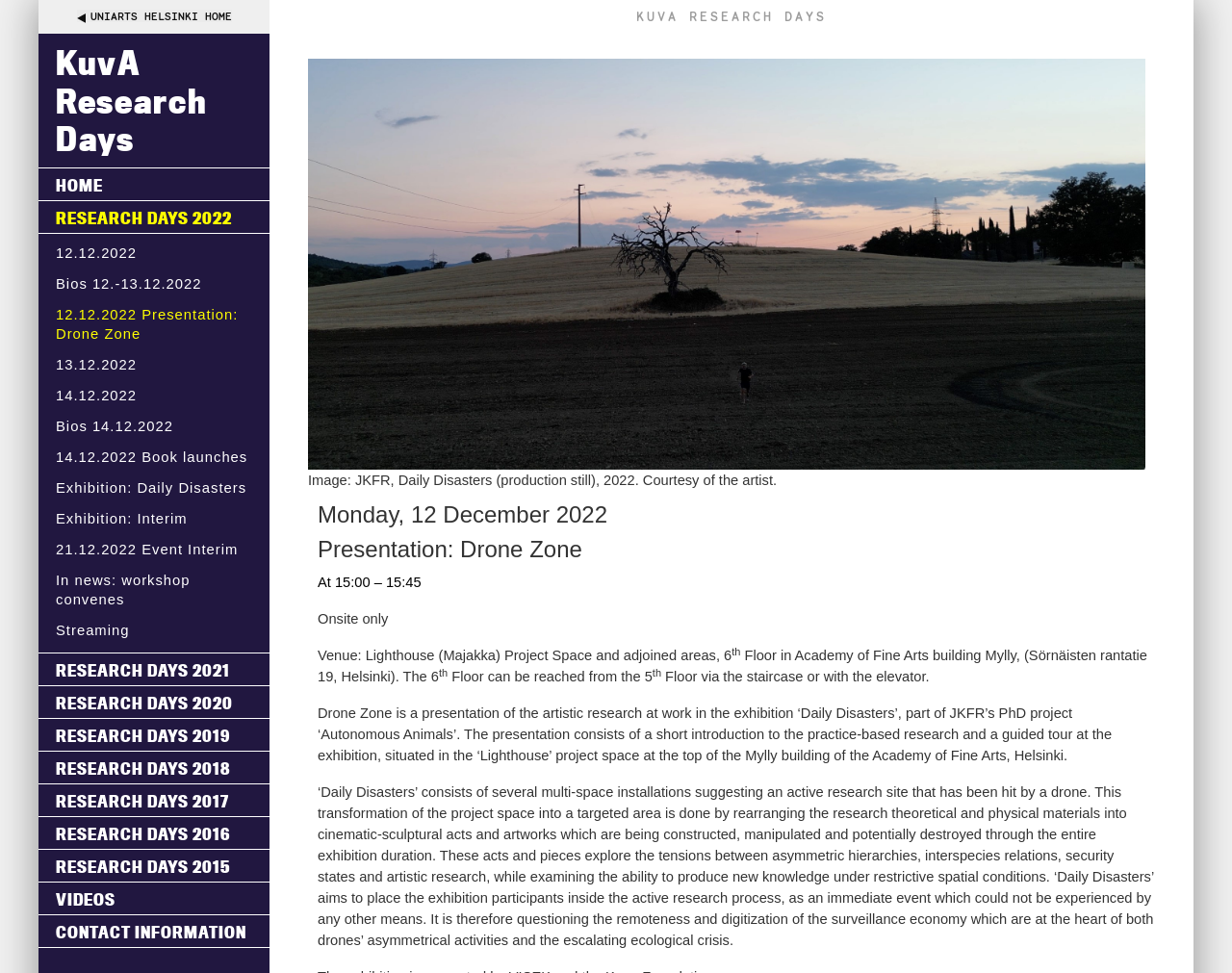Could you provide the bounding box coordinates for the portion of the screen to click to complete this instruction: "Go to the 'CONTACT INFORMATION' page"?

[0.031, 0.94, 0.219, 0.973]